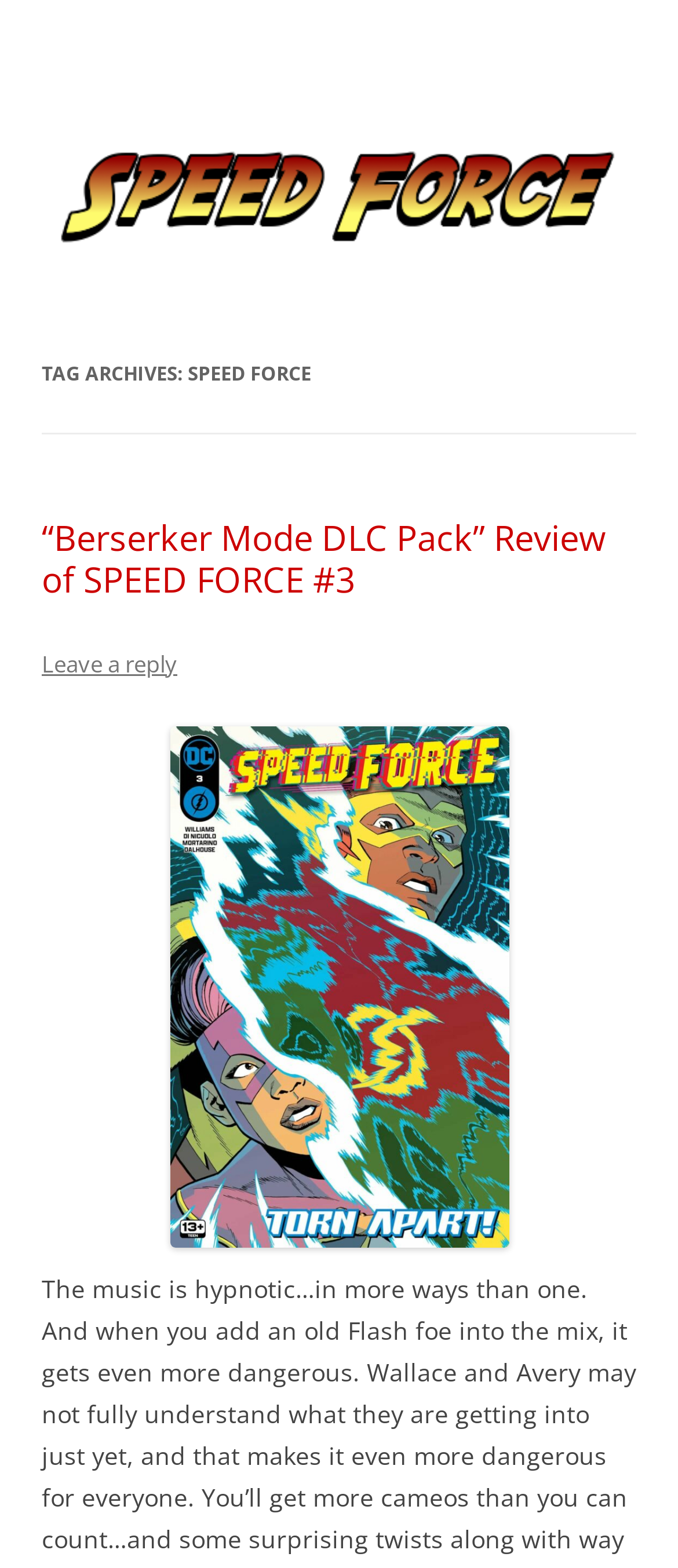Given the description "parent_node: Speed Force", determine the bounding box of the corresponding UI element.

[0.062, 0.152, 0.938, 0.174]